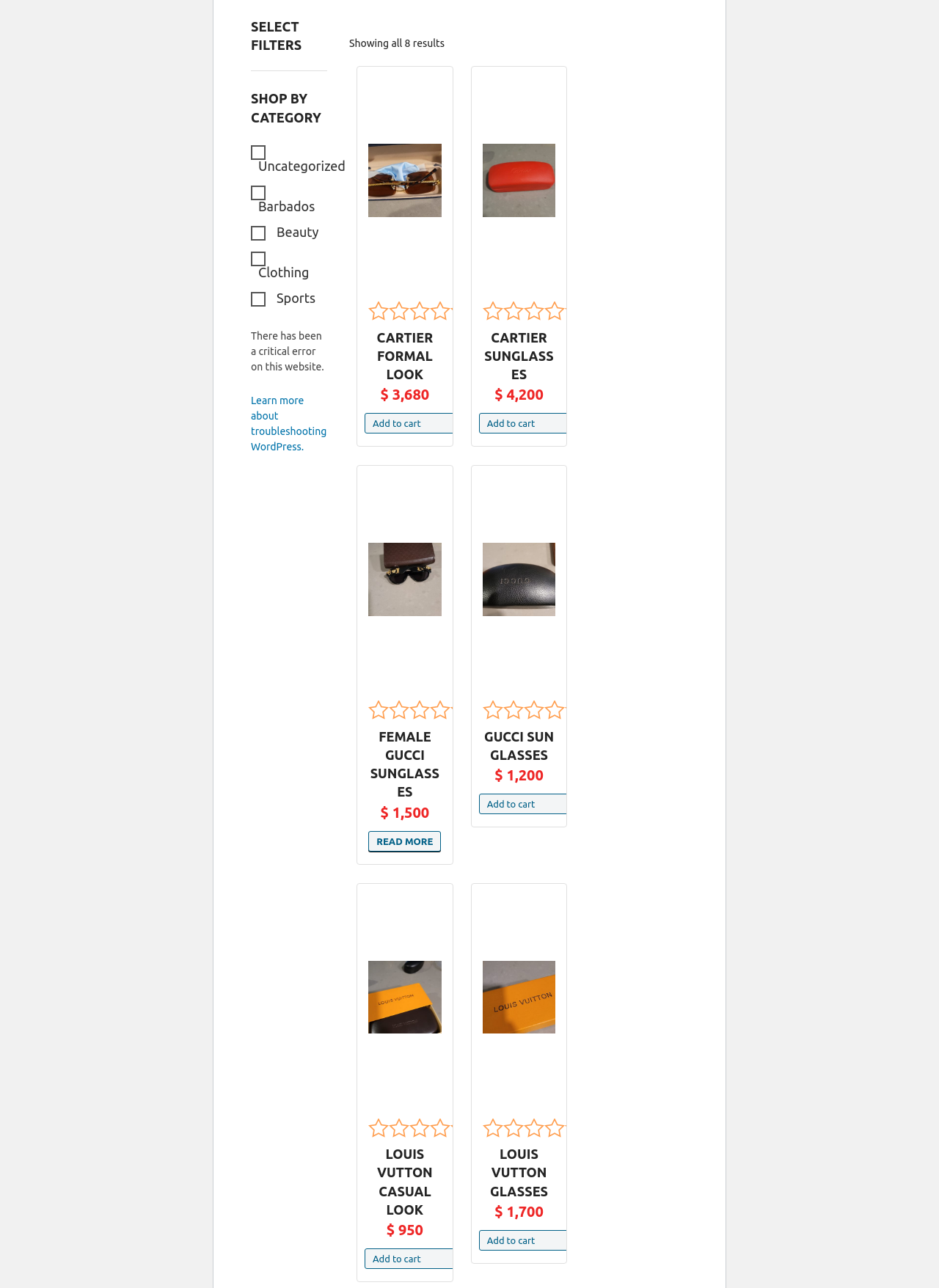Please indicate the bounding box coordinates of the element's region to be clicked to achieve the instruction: "Read more about 'FEMALE GUCCI SUNGLASSES'". Provide the coordinates as four float numbers between 0 and 1, i.e., [left, top, right, bottom].

[0.392, 0.645, 0.47, 0.661]